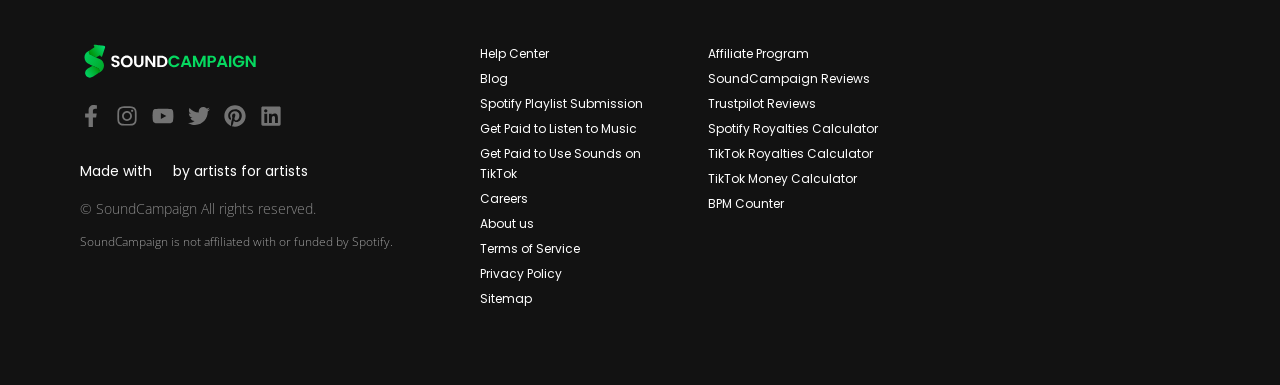What is the purpose of the website?
Please respond to the question thoroughly and include all relevant details.

The website seems to be related to music and artists, as it mentions 'Made with SoundCampaign by artists for artists' and has links to Spotify playlist submission and royalty calculators.